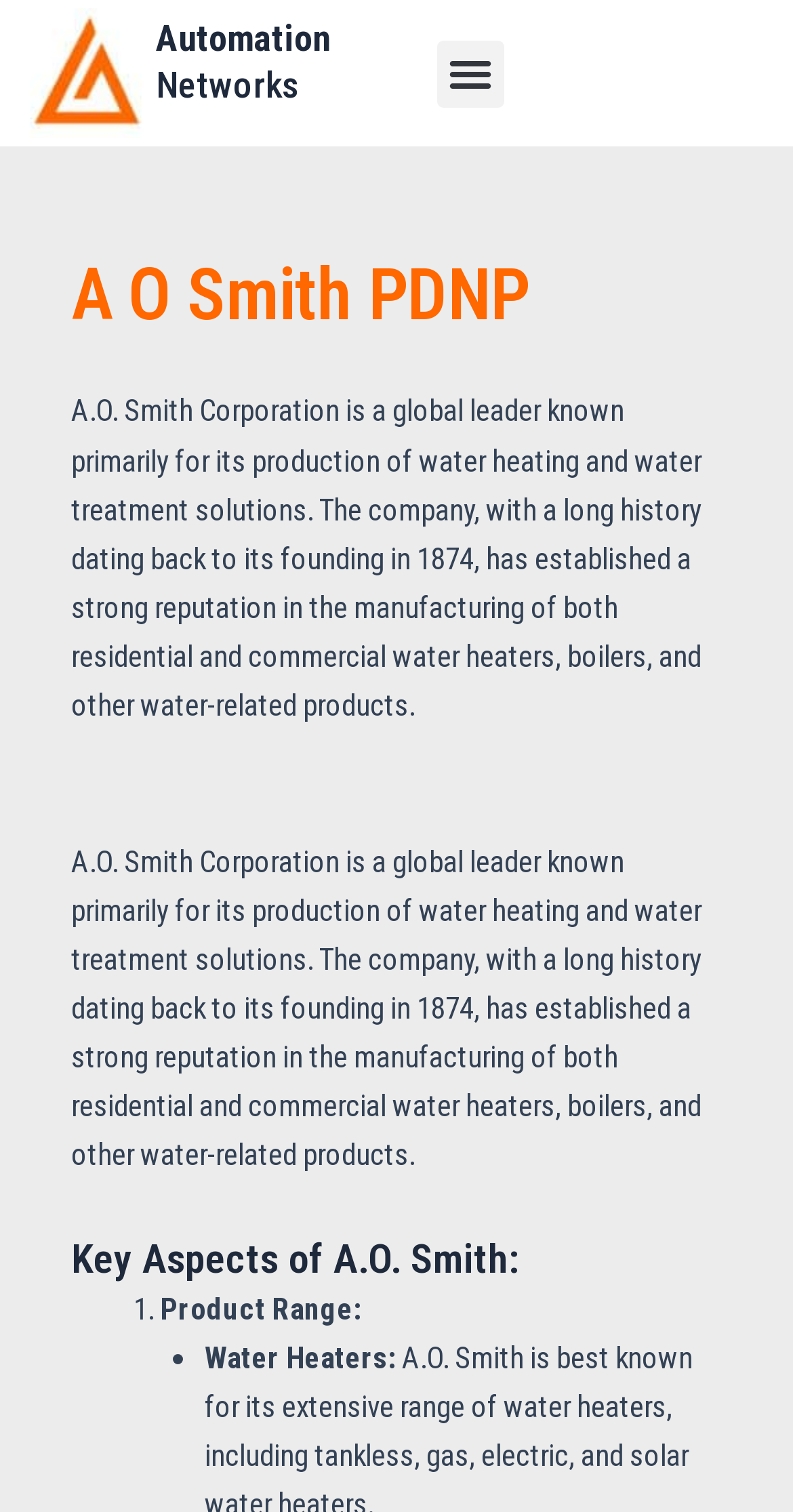Determine the bounding box coordinates (top-left x, top-left y, bottom-right x, bottom-right y) of the UI element described in the following text: Automation Networks

[0.196, 0.01, 0.417, 0.07]